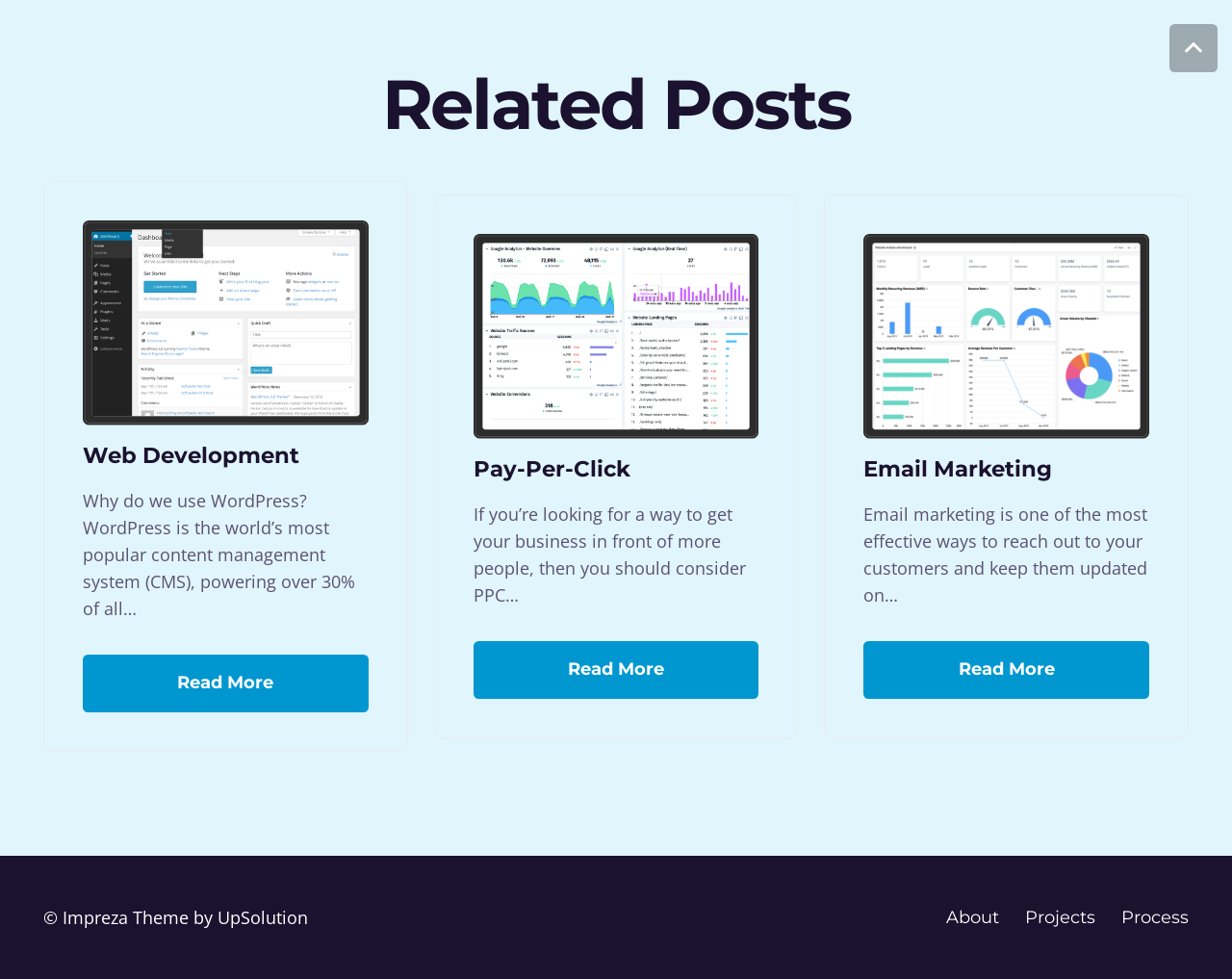Determine the bounding box coordinates for the UI element with the following description: "Pay-Per-Click". The coordinates should be four float numbers between 0 and 1, represented as [left, top, right, bottom].

[0.384, 0.465, 0.511, 0.493]